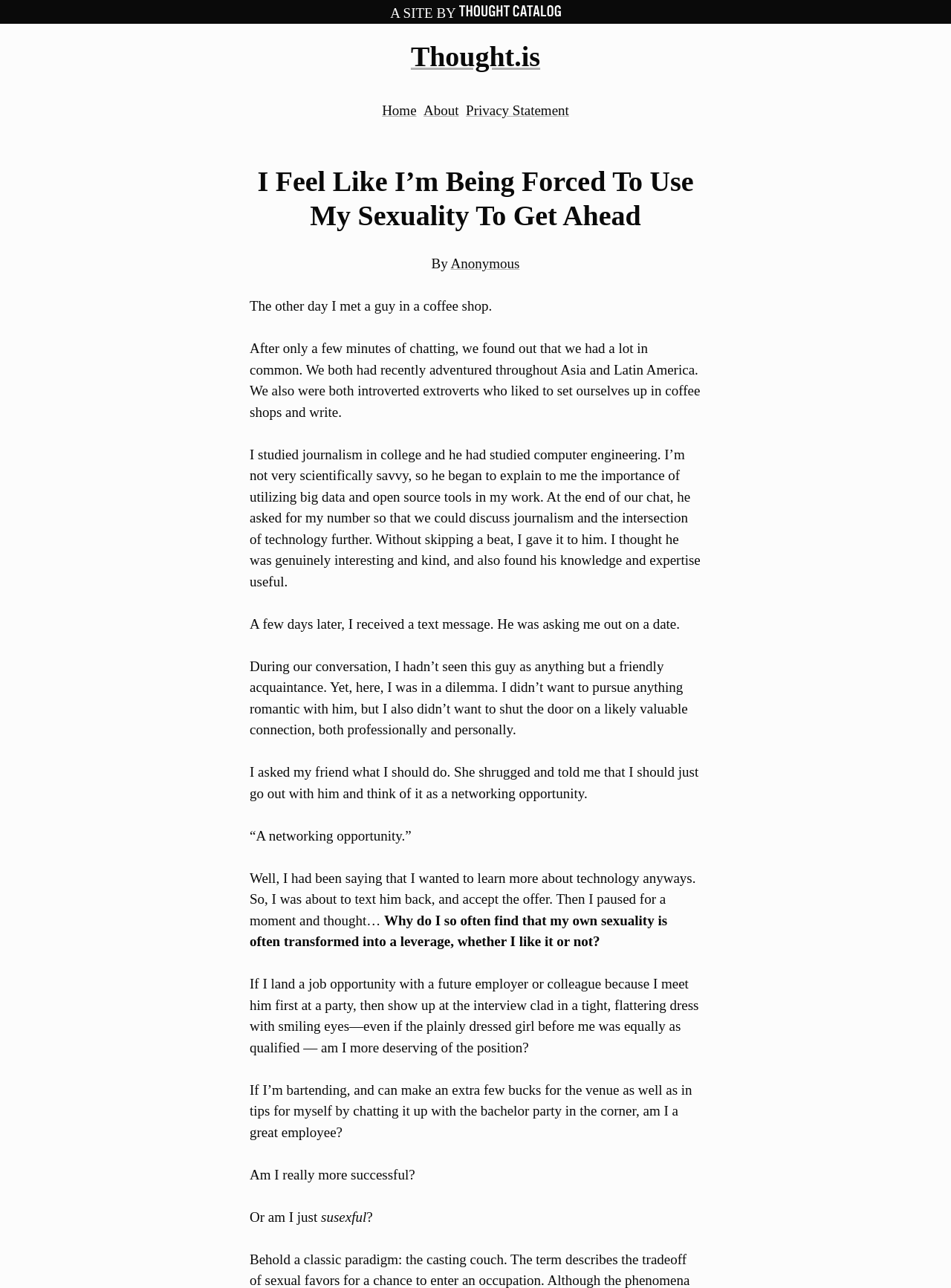Please provide a detailed answer to the question below by examining the image:
What is the name of the website?

I determined the answer by looking at the top-left corner of the webpage, where it says 'A SITE BY' followed by a link 'Thought Catalog' and another link 'Thought.is'. This suggests that the website is named Thought.is.